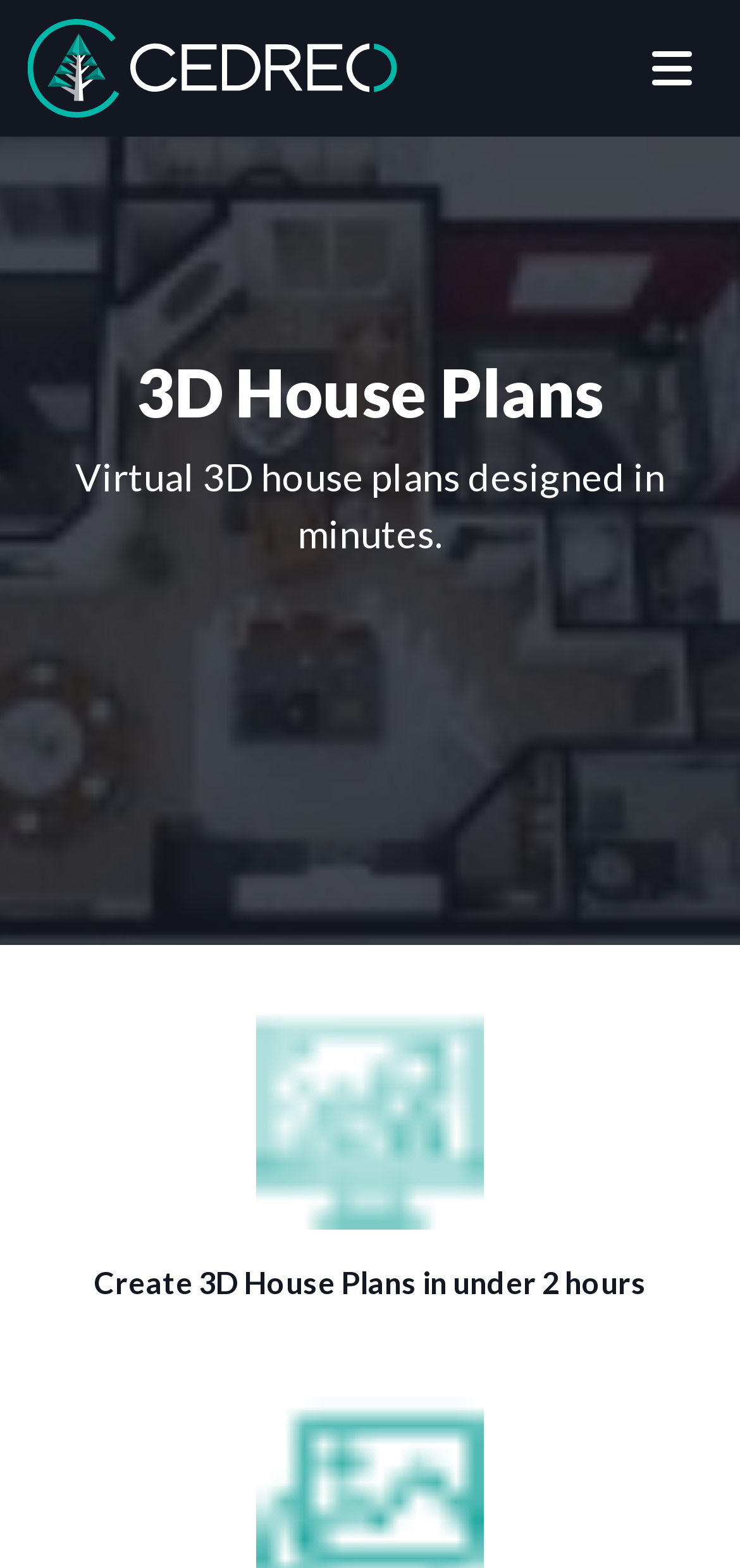Can you look at the image and give a comprehensive answer to the question:
What is the benefit of using this website?

According to the webpage, one of the benefits of using this website is that virtual 3D house plans can be designed in minutes, as stated in the text 'Virtual 3D house plans designed in minutes'.